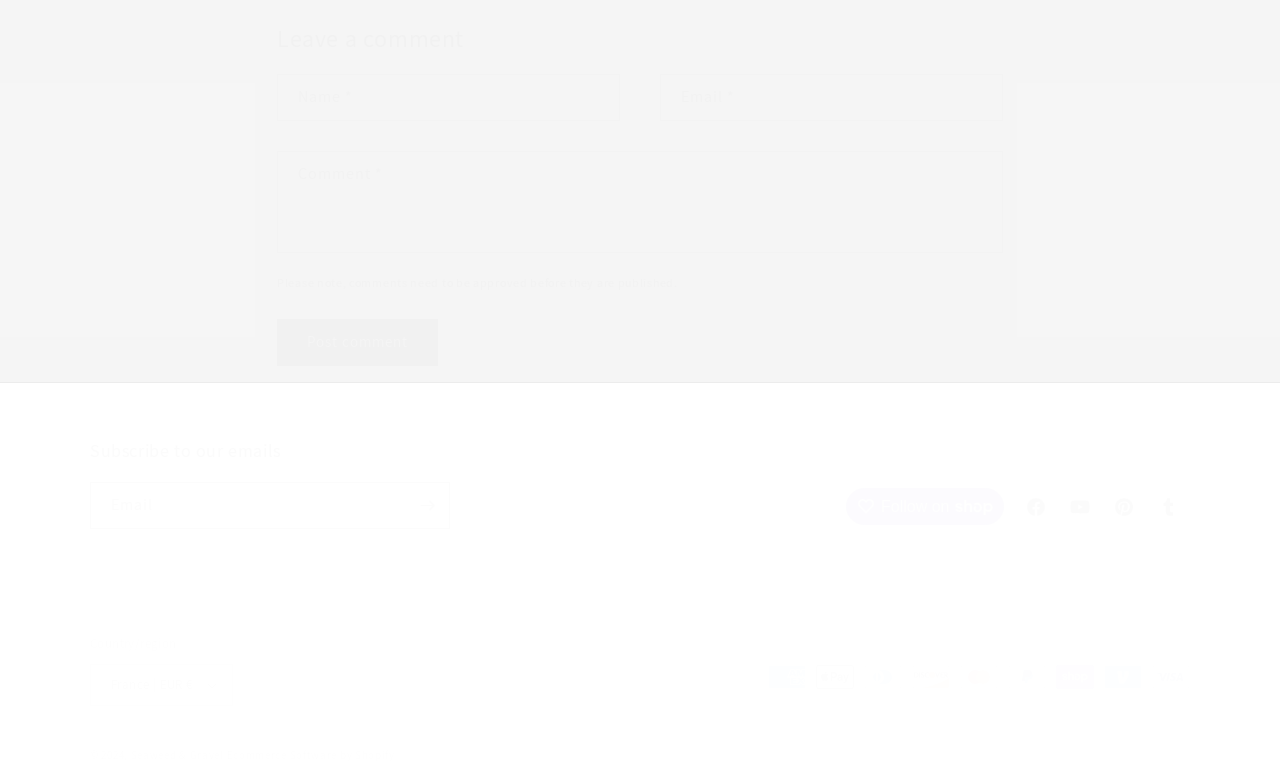Analyze the image and give a detailed response to the question:
How can I follow the website on social media?

The webpage has links to various social media platforms, including Facebook, YouTube, Pinterest, and Tumblr, which allow users to follow the website's social media accounts.